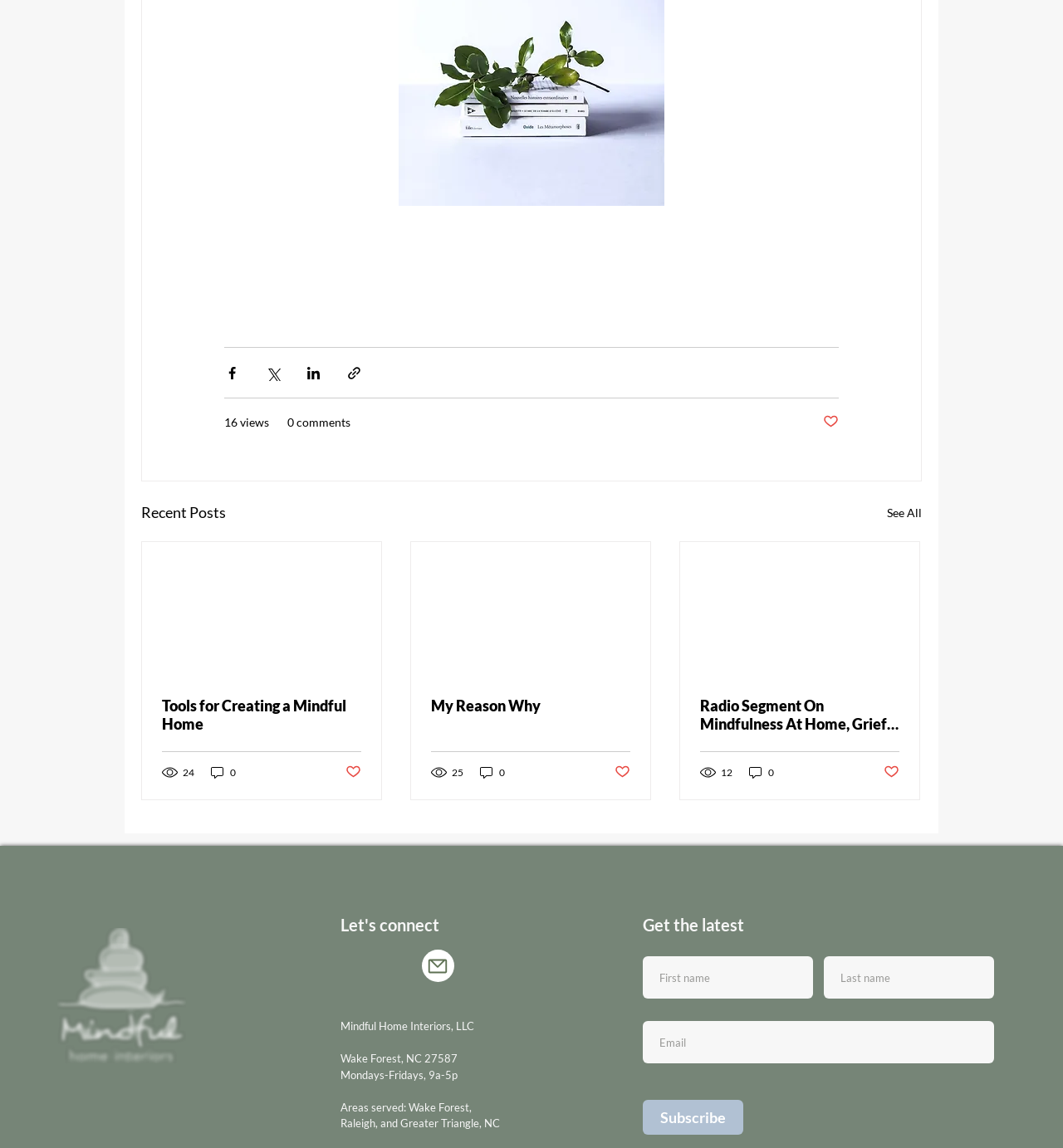Could you highlight the region that needs to be clicked to execute the instruction: "Visit the Pinterest page"?

[0.32, 0.827, 0.351, 0.855]